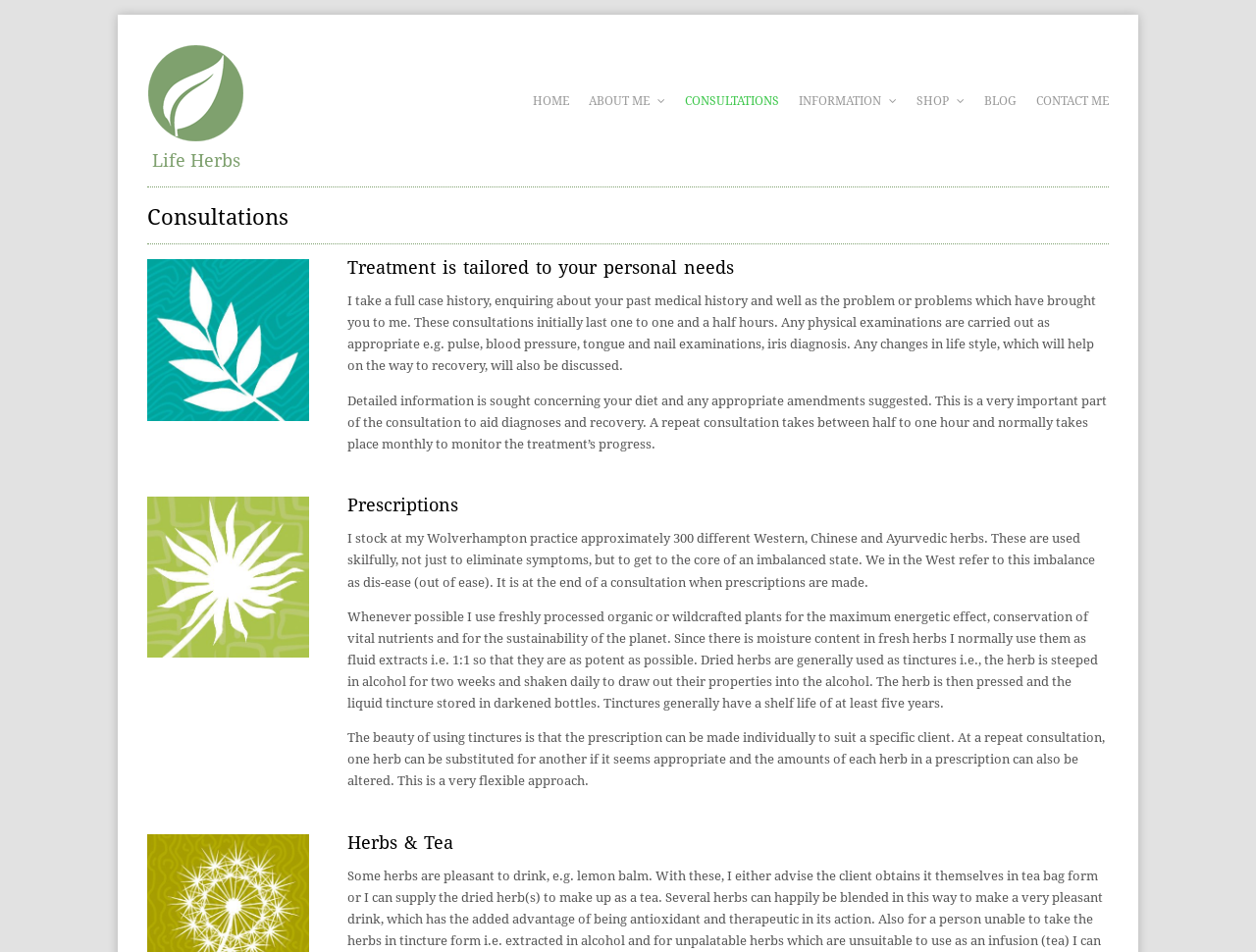Describe every aspect of the webpage in a detailed manner.

The webpage is about Consultations with Anne Chiotis, a Consultant Medical Herbalist. At the top, there is a navigation menu with links to HOME, ABOUT ME, CONSULTATIONS, INFORMATION, SHOP, BLOG, and CONTACT ME. Below the navigation menu, there is a logo with the text "Anne Chiotis Consultant Medical Herbalist" and an image associated with it.

The main content of the webpage is divided into sections, each with a heading. The first section is titled "Consultations" and describes the process of taking a full case history, including medical history and physical examinations. This section also explains that consultations initially last one to one and a half hours and that any changes in lifestyle will be discussed.

The next section is about diet and its importance in the consultation process. It explains that detailed information is sought concerning the client's diet and that appropriate amendments will be suggested.

The third section is titled "Prescriptions" and describes the use of Western, Chinese, and Ayurvedic herbs to create personalized prescriptions. It explains that the herbs are used to eliminate symptoms and to address the core of an imbalanced state.

The final section is titled "Herbs & Tea" and provides more information about the use of freshly processed organic or wildcrafted plants, fluid extracts, and tinctures in the prescription process. It highlights the flexibility of using tinctures, which can be individually tailored to suit a specific client and can be altered at repeat consultations.